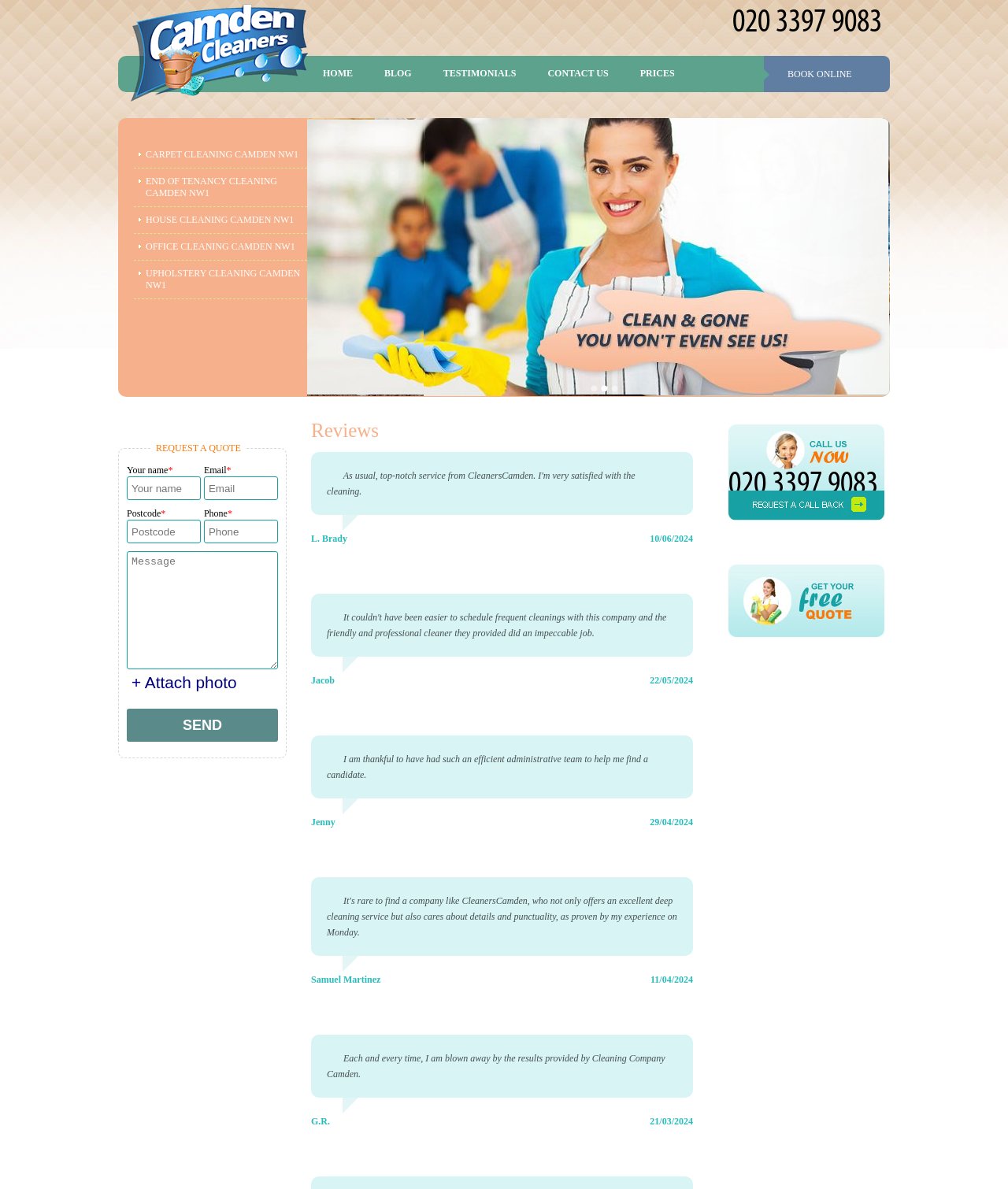Refer to the image and offer a detailed explanation in response to the question: What is the company name?

The company name is obtained from the link 'Camden Cleaners' with bounding box coordinates [0.13, 0.003, 0.305, 0.092] and image 'Camden Cleaners' with bounding box coordinates [0.13, 0.003, 0.305, 0.085].